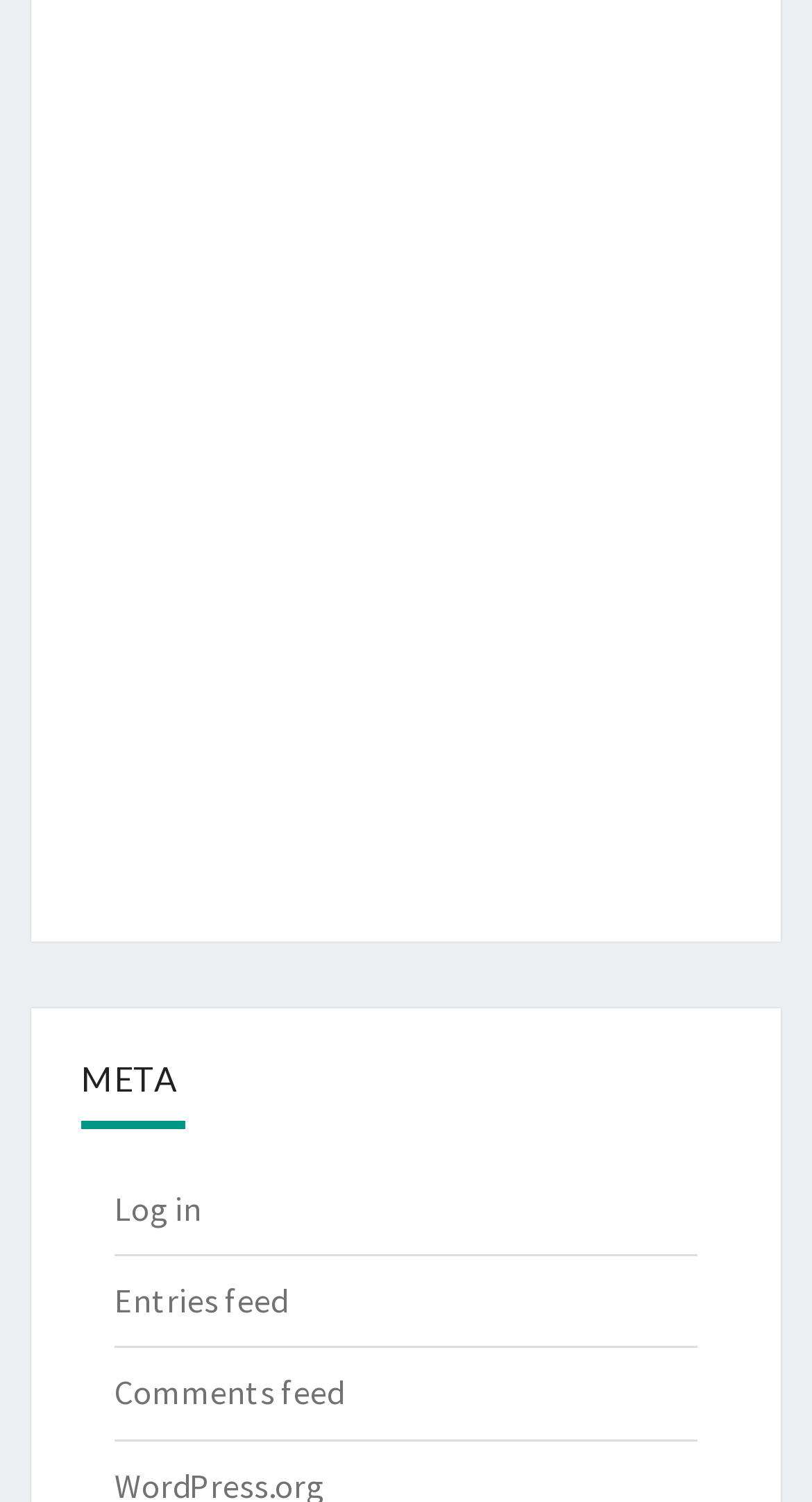Specify the bounding box coordinates of the area that needs to be clicked to achieve the following instruction: "Log in".

[0.141, 0.791, 0.249, 0.818]